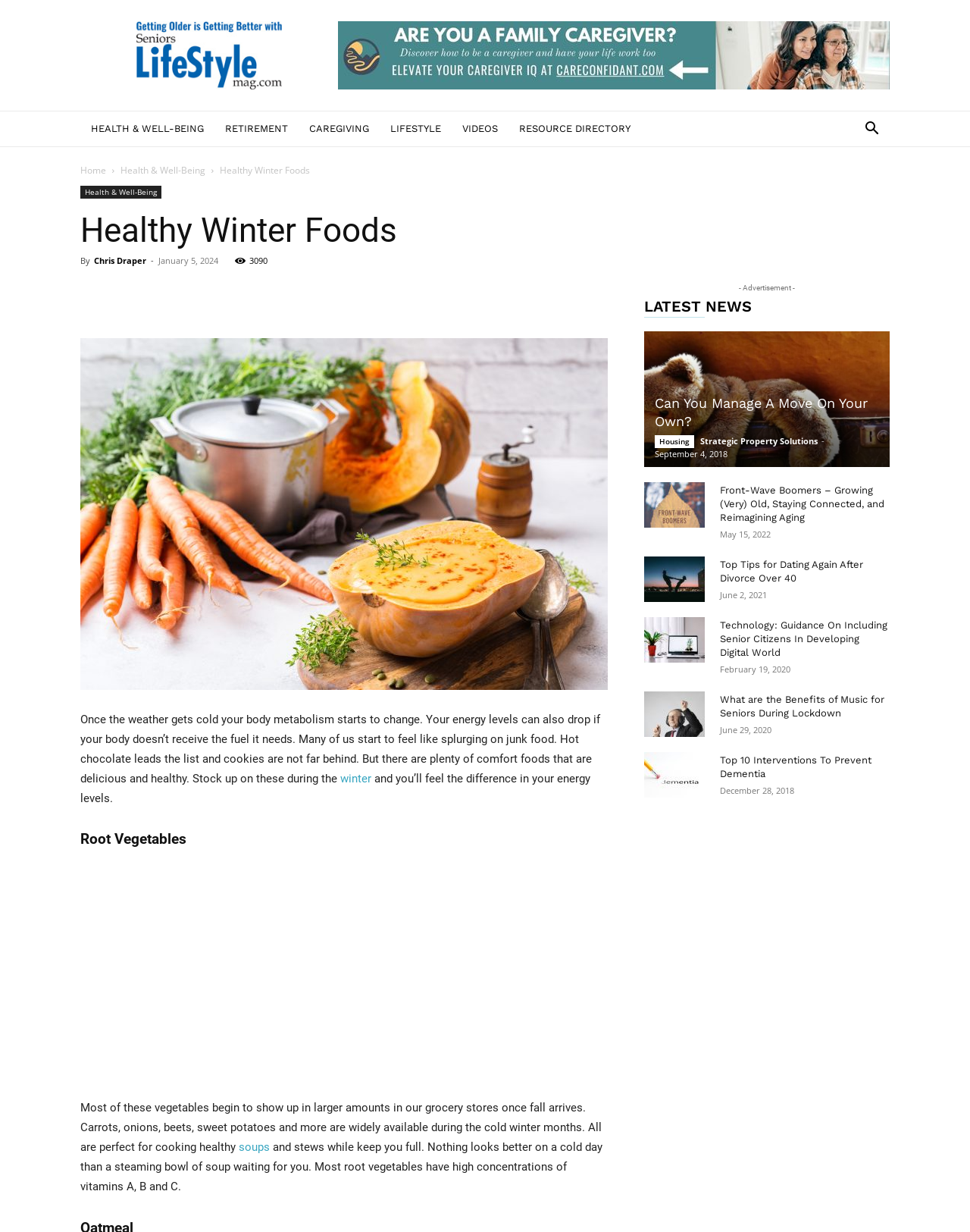Can you extract the primary headline text from the webpage?

Healthy Winter Foods